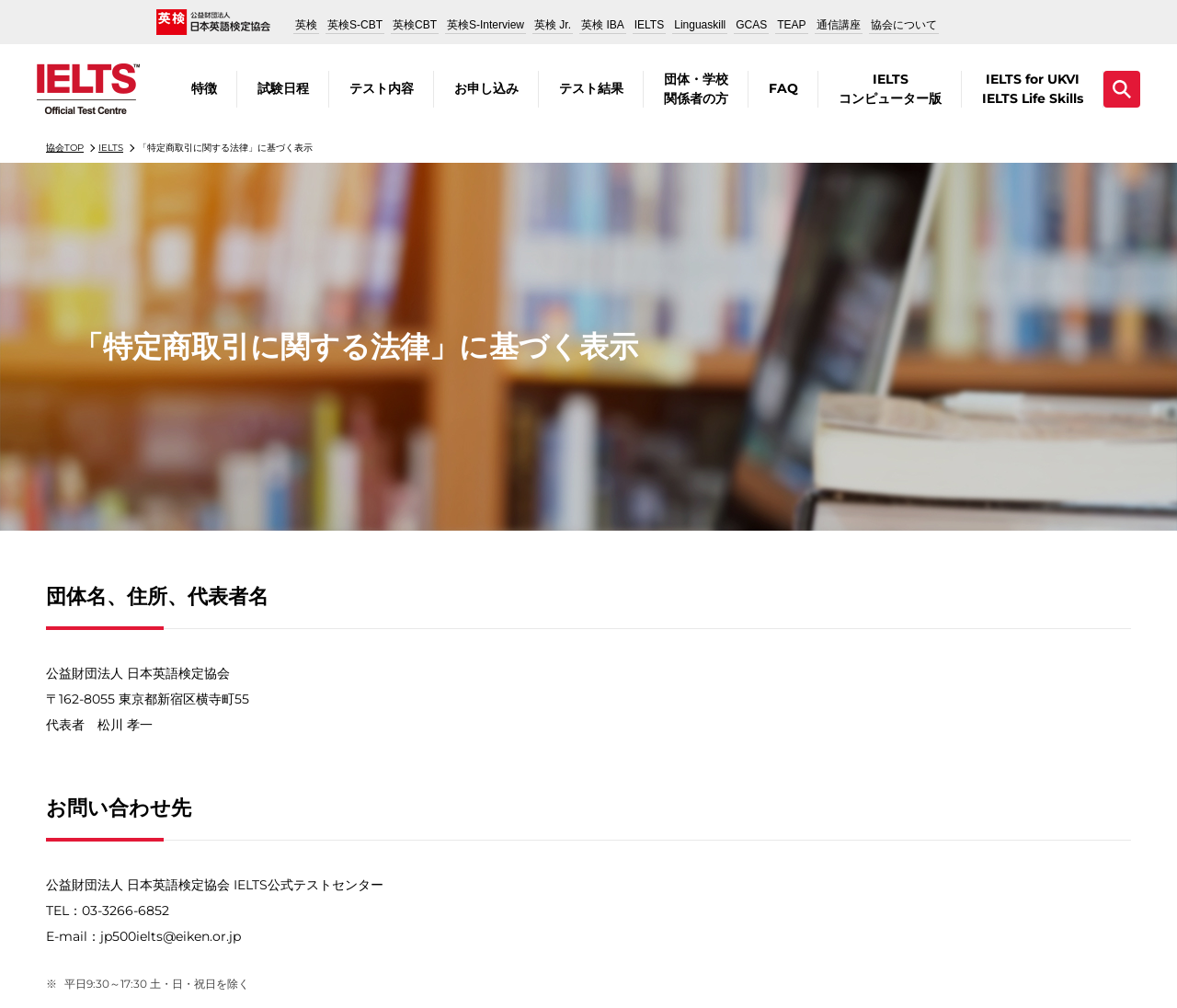Illustrate the webpage's structure and main components comprehensively.

This webpage is the official website of IELTS, a English language proficiency test, operated by the Japan English Language Testing Association. 

At the top left corner, there is a logo of the association, accompanied by a link to the association's website. Below the logo, there are several links to different sections of the website, including "英検" (English test), "IELTS", "Linguaskill", and others. 

To the right of these links, there is a section with multiple links related to IELTS, including "特徴" (features), "試験日程" (test schedule), "テスト内容" (test content), and others. 

Below this section, there is a search bar with a magnifying glass icon and a text box to input search queries. 

On the left side of the page, there is a section with the association's information, including its name, address, and representative's name. Below this section, there is a contact information section with the association's phone number, email address, and office hours. 

At the very top of the page, there is a link to the association's top page, and another link to the IELTS page. There is also a heading that says "「特定商取引に関する法律」に基づく表示" (Display based on the Specified Commercial Transactions Law).